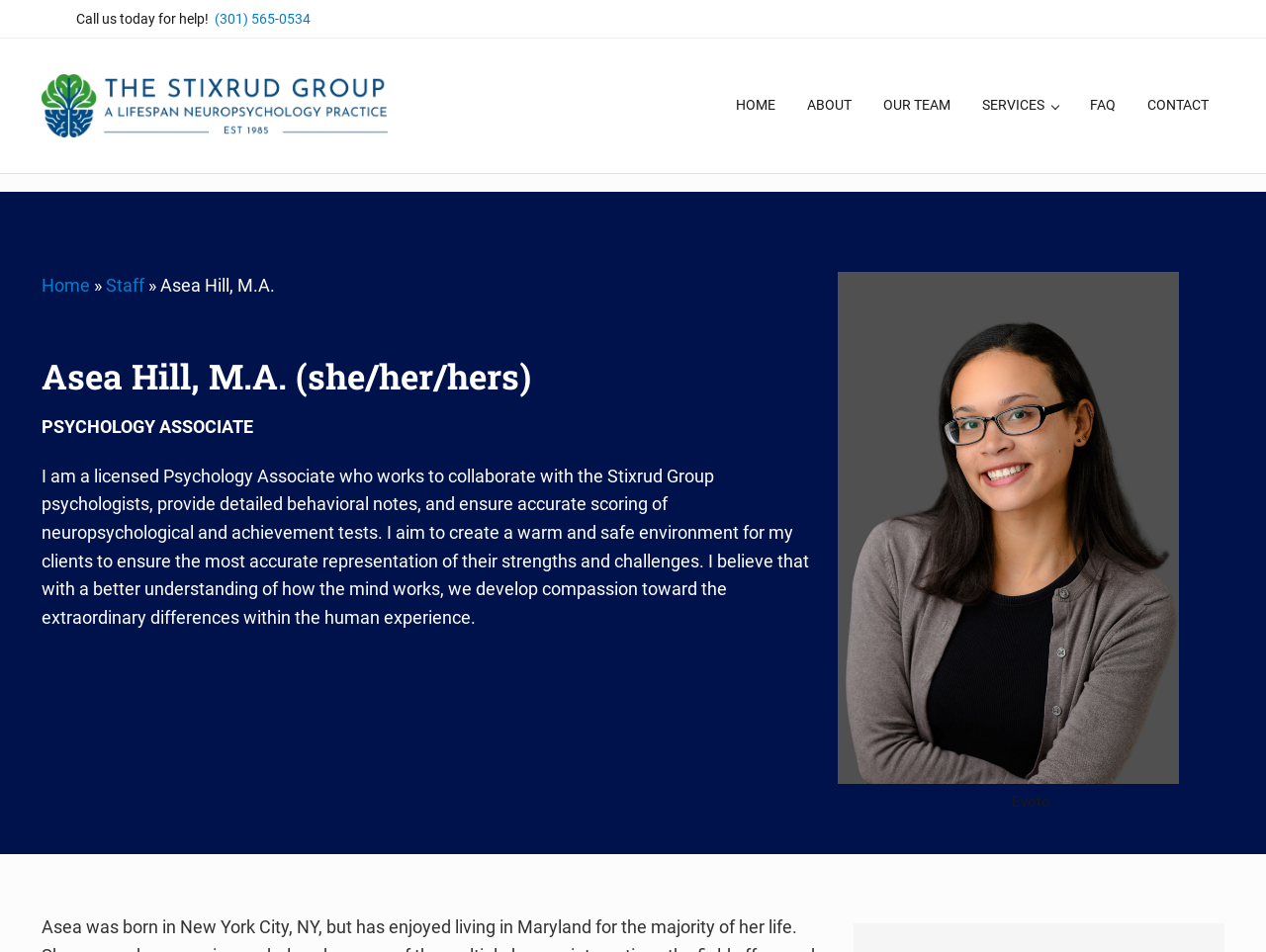Respond with a single word or phrase:
What is the caption of the figure?

Evoto